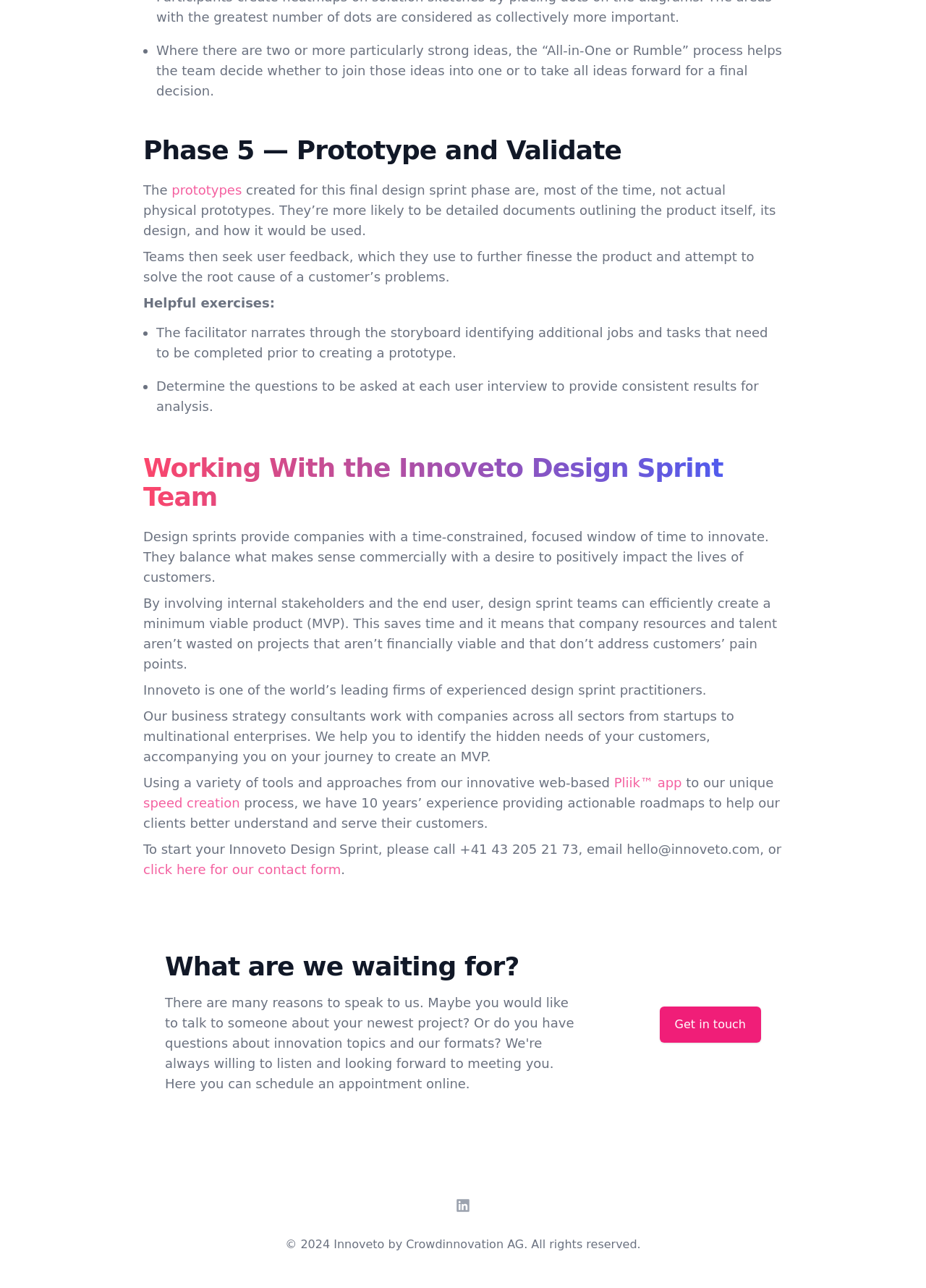Find the bounding box coordinates for the HTML element described as: "Get in touch". The coordinates should consist of four float values between 0 and 1, i.e., [left, top, right, bottom].

[0.712, 0.782, 0.822, 0.81]